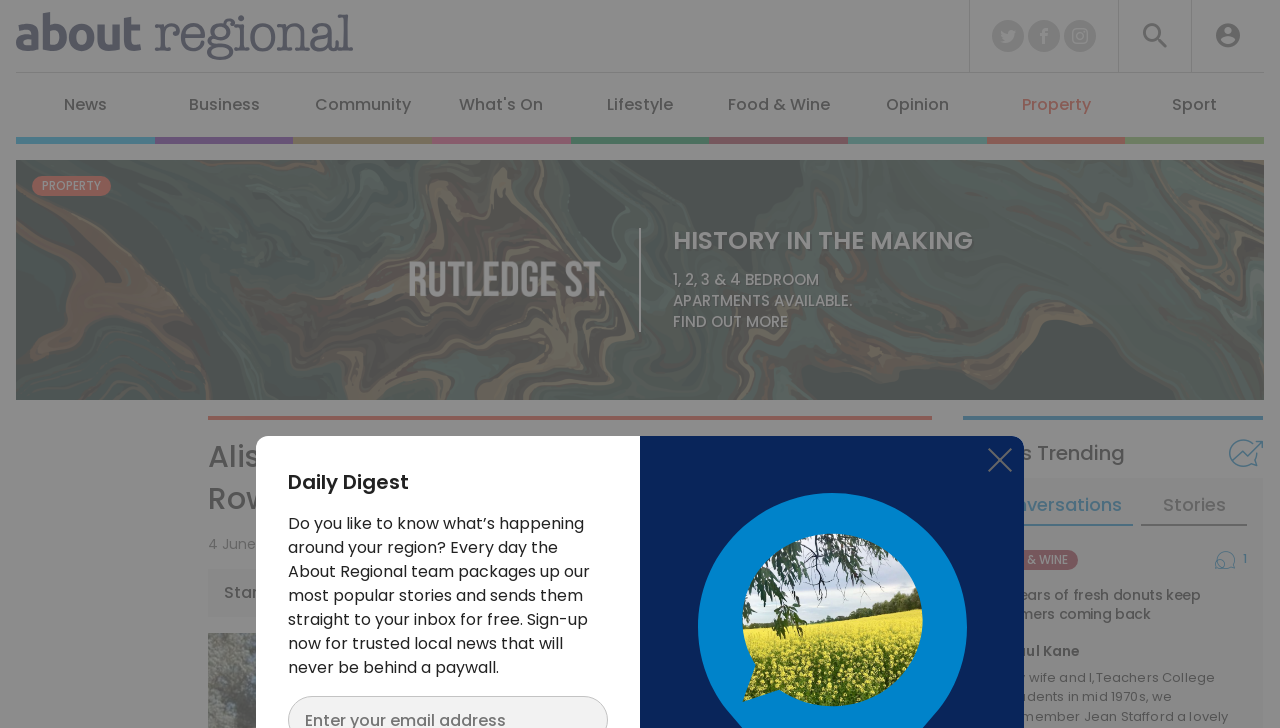Using the description "繁體中文", predict the bounding box of the relevant HTML element.

None